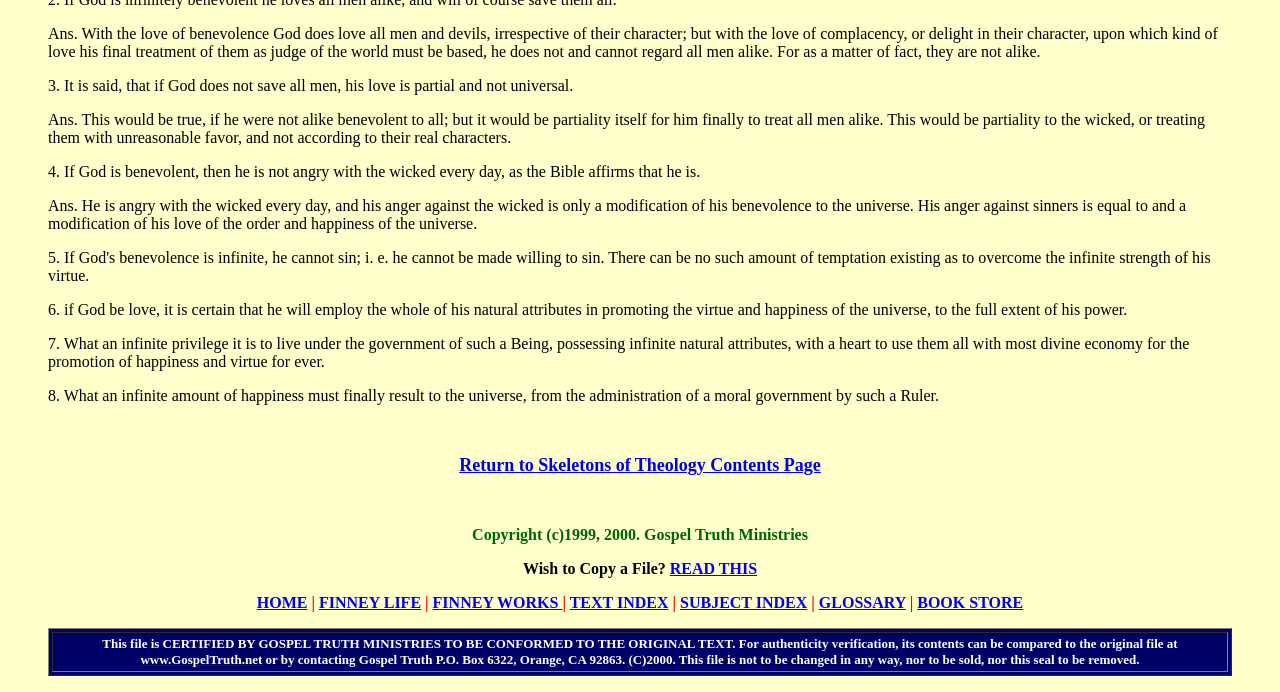Locate the bounding box of the UI element with the following description: "Facebook".

None